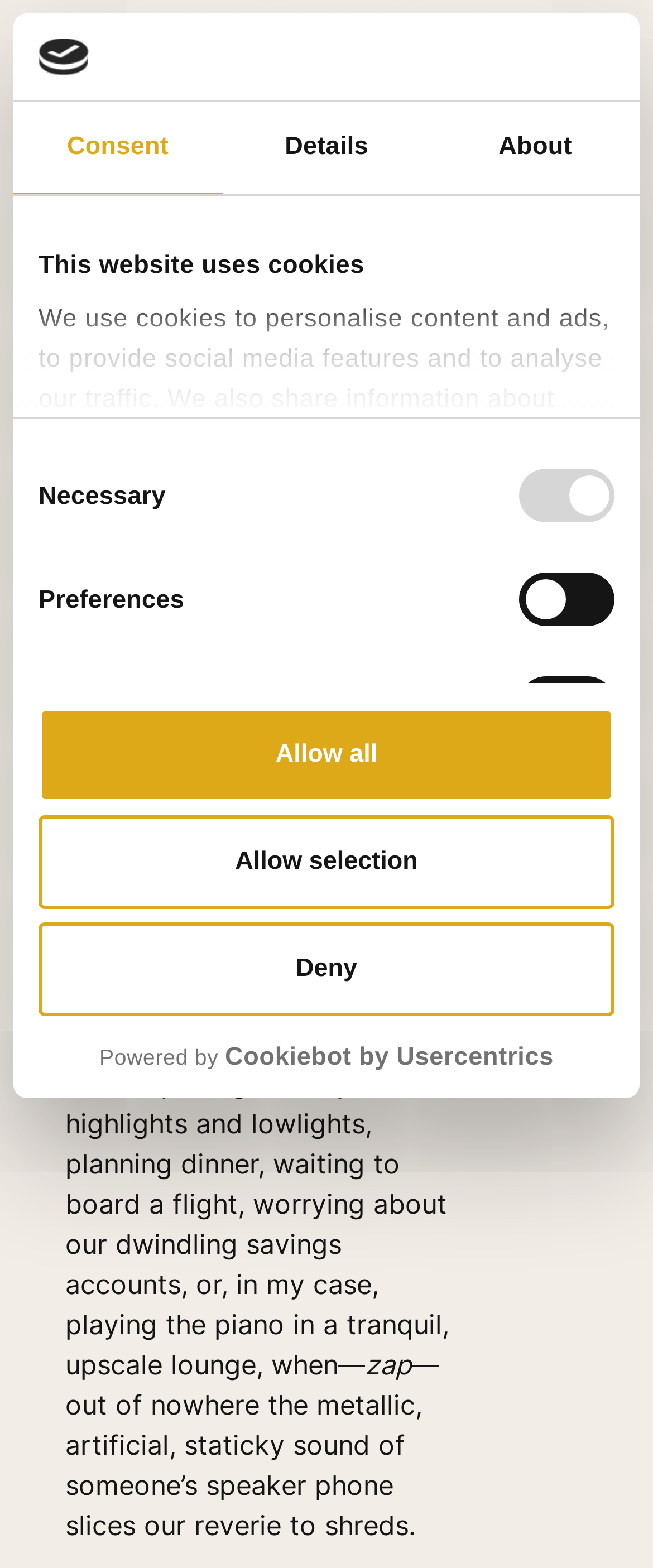How many paragraphs of text are there in the main content?
Using the image as a reference, answer the question with a short word or phrase.

3